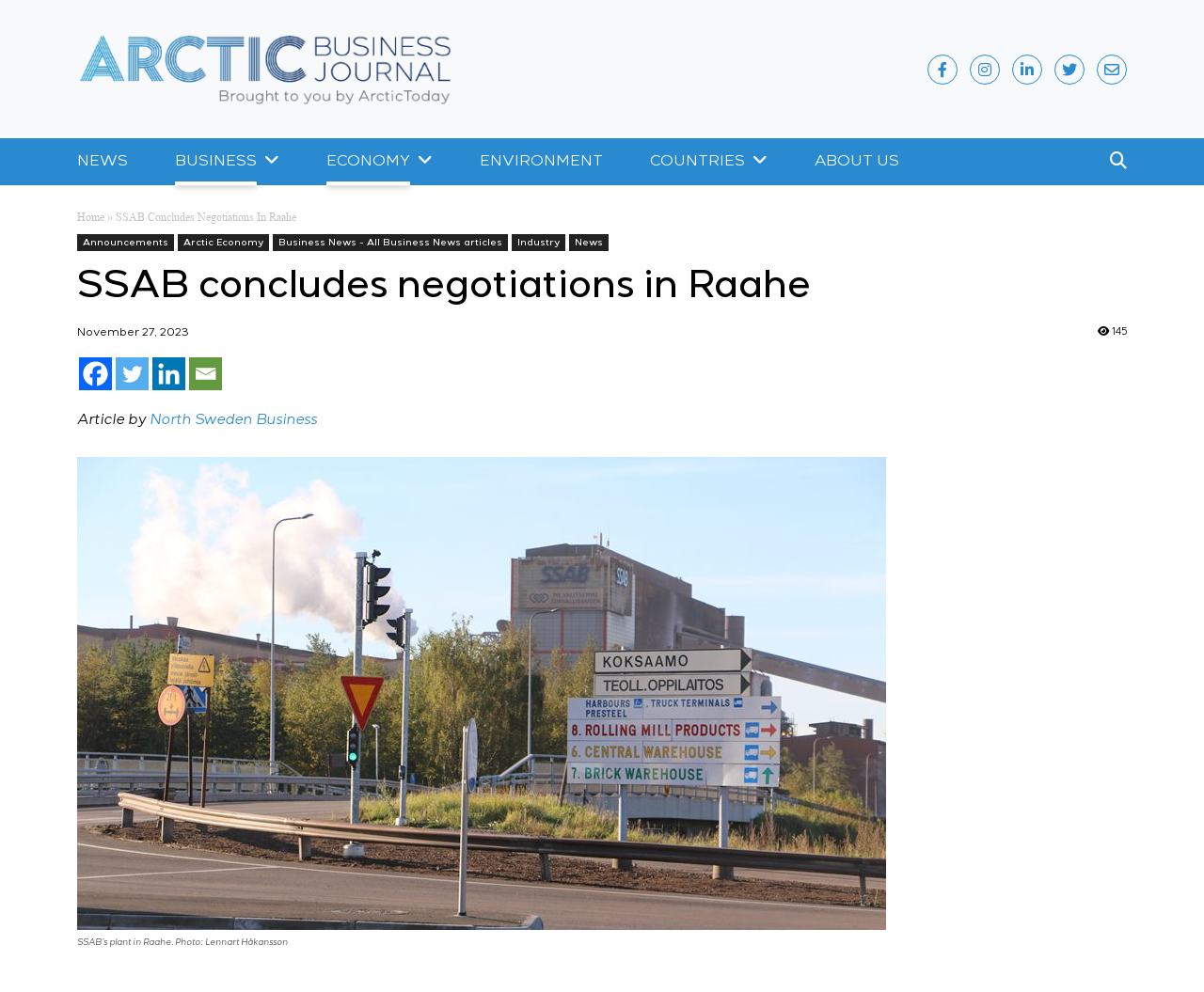Extract the bounding box coordinates for the UI element described by the text: "title="Email"". The coordinates should be in the form of [left, top, right, bottom] with values between 0 and 1.

[0.911, 0.055, 0.936, 0.085]